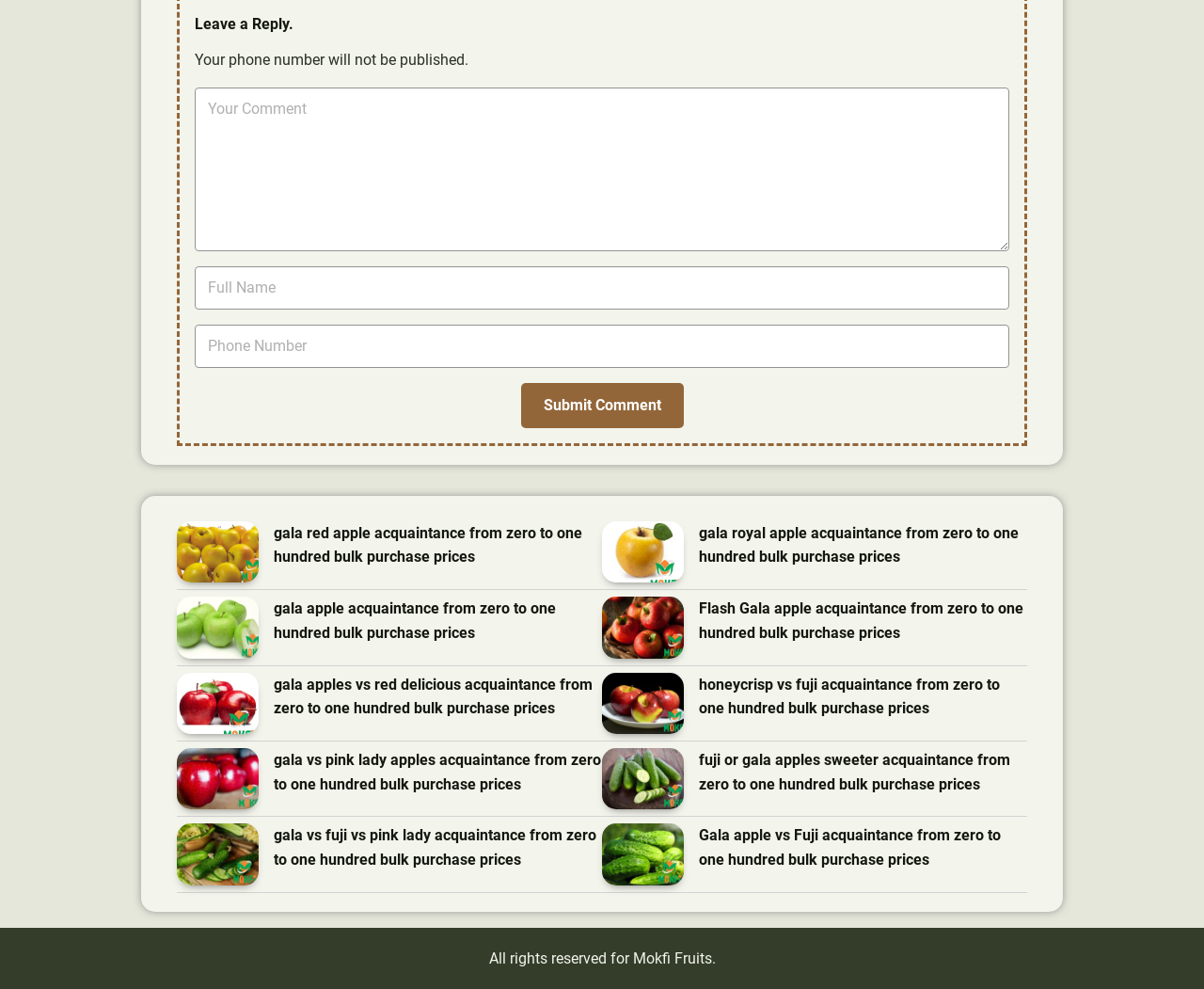Please study the image and answer the question comprehensively:
What is the purpose of the 'Submit Comment' button?

The 'Submit Comment' button is located below the comment text box and other input fields, indicating that it is used to submit the user's comment after filling out the required information.